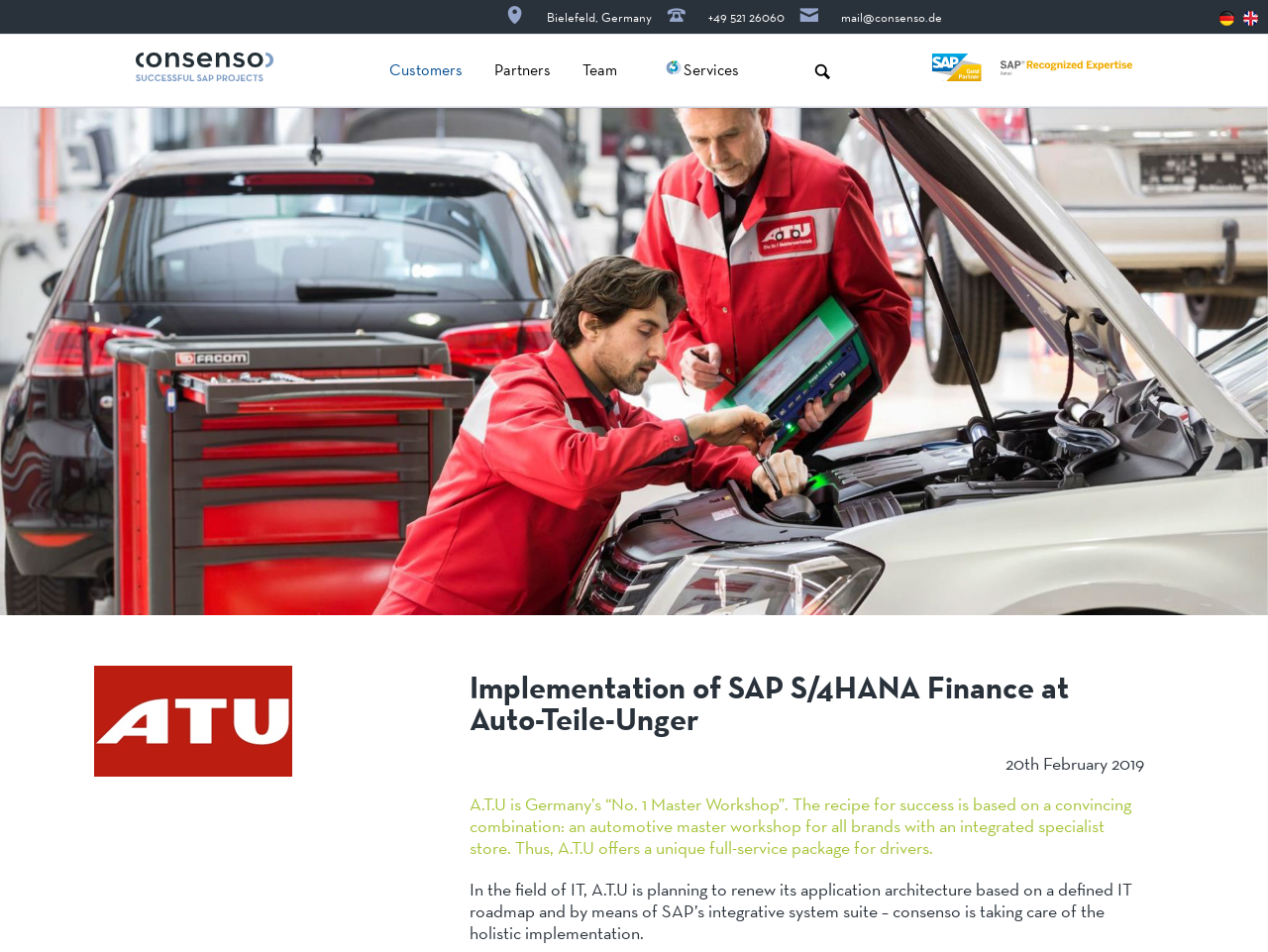Can you find the bounding box coordinates for the element that needs to be clicked to execute this instruction: "Click on the 'Grease Pencil' link"? The coordinates should be given as four float numbers between 0 and 1, i.e., [left, top, right, bottom].

None